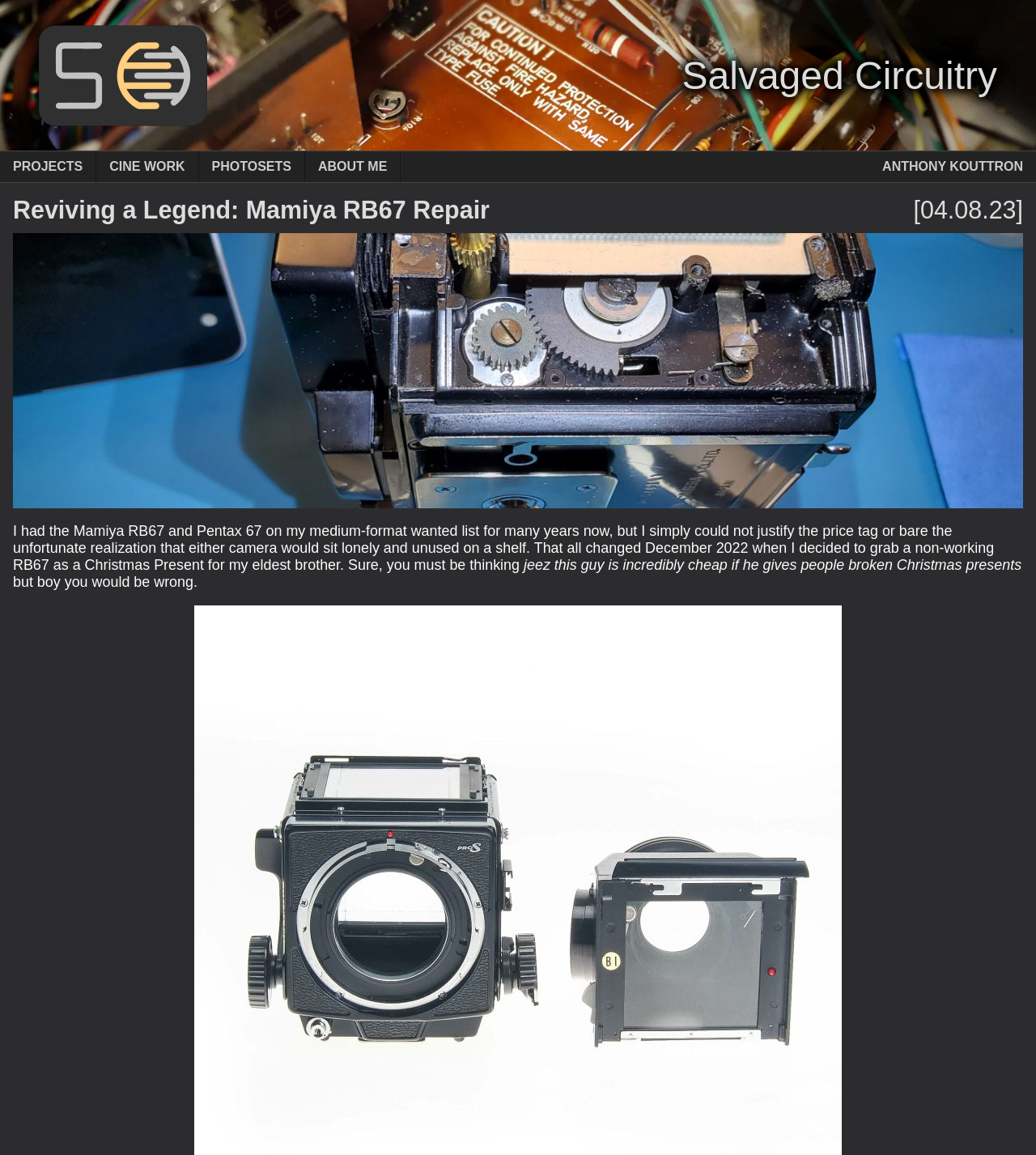Examine the screenshot and answer the question in as much detail as possible: What is the date of the first project?

The date of the first project can be found in the heading element with the text '[04.08.23]' located at [0.866, 0.17, 0.988, 0.194].